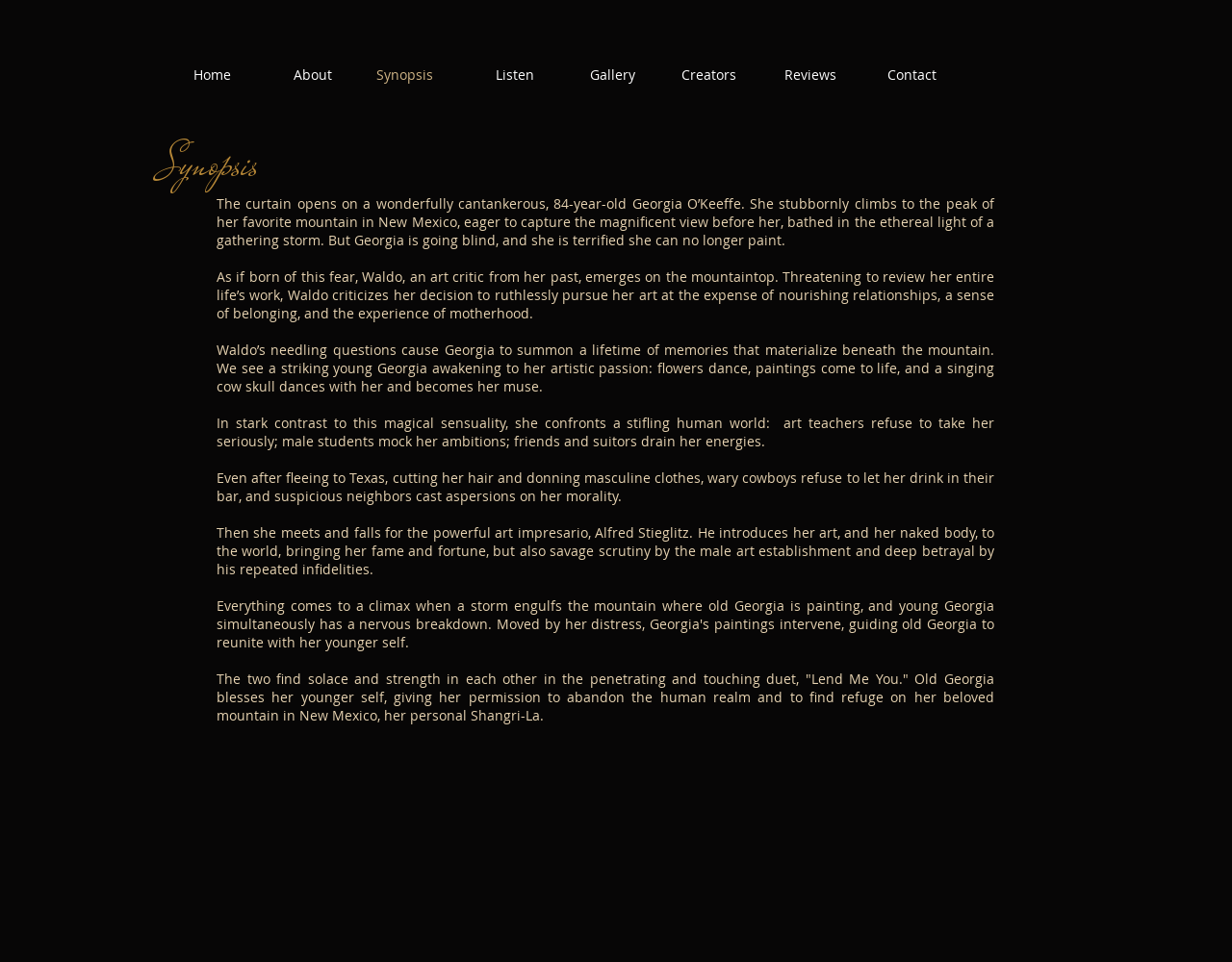Please identify the bounding box coordinates of the clickable element to fulfill the following instruction: "Read the Synopsis heading". The coordinates should be four float numbers between 0 and 1, i.e., [left, top, right, bottom].

[0.13, 0.131, 0.223, 0.202]